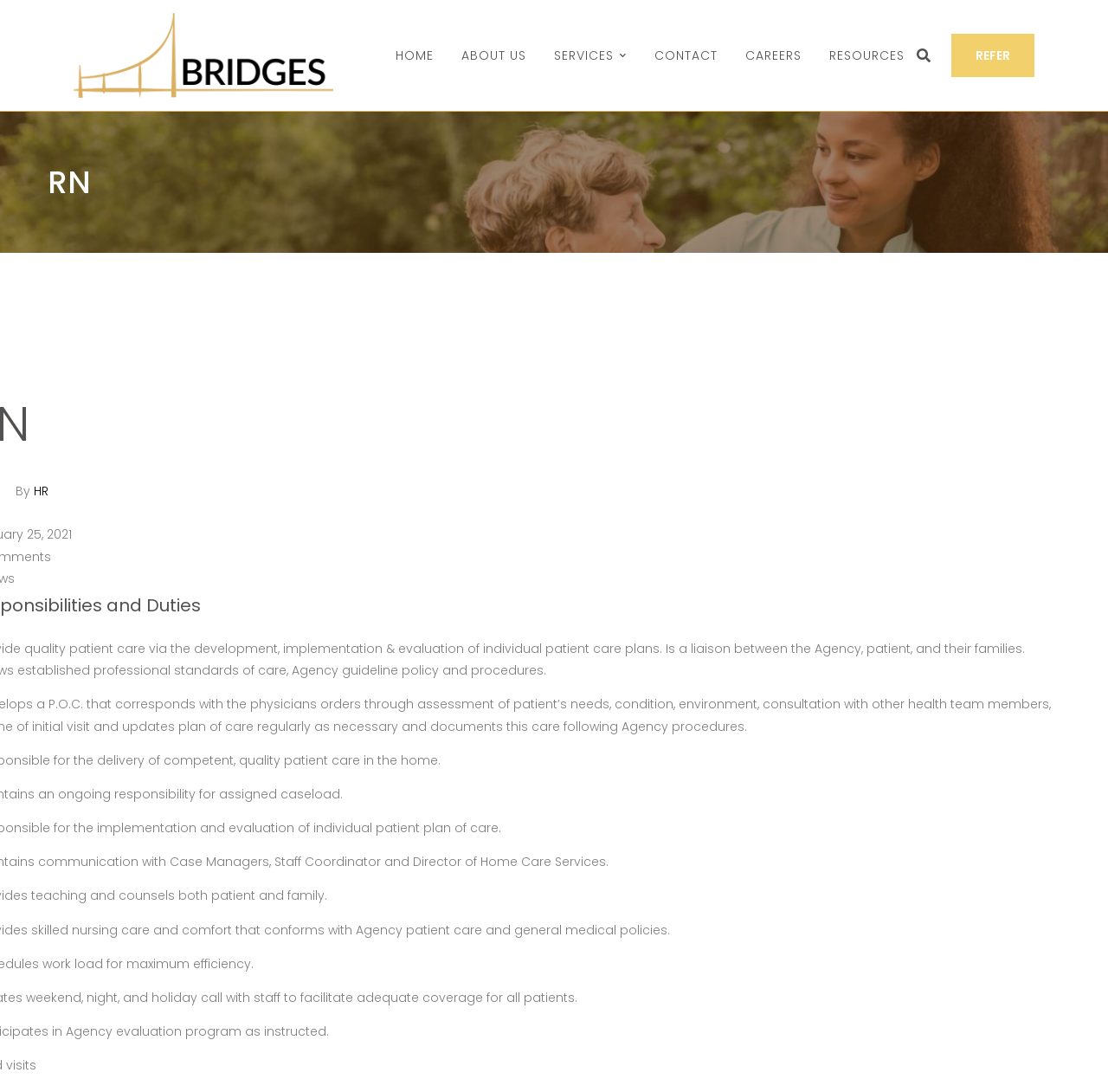Answer the following query concisely with a single word or phrase:
How many main navigation links are there?

6